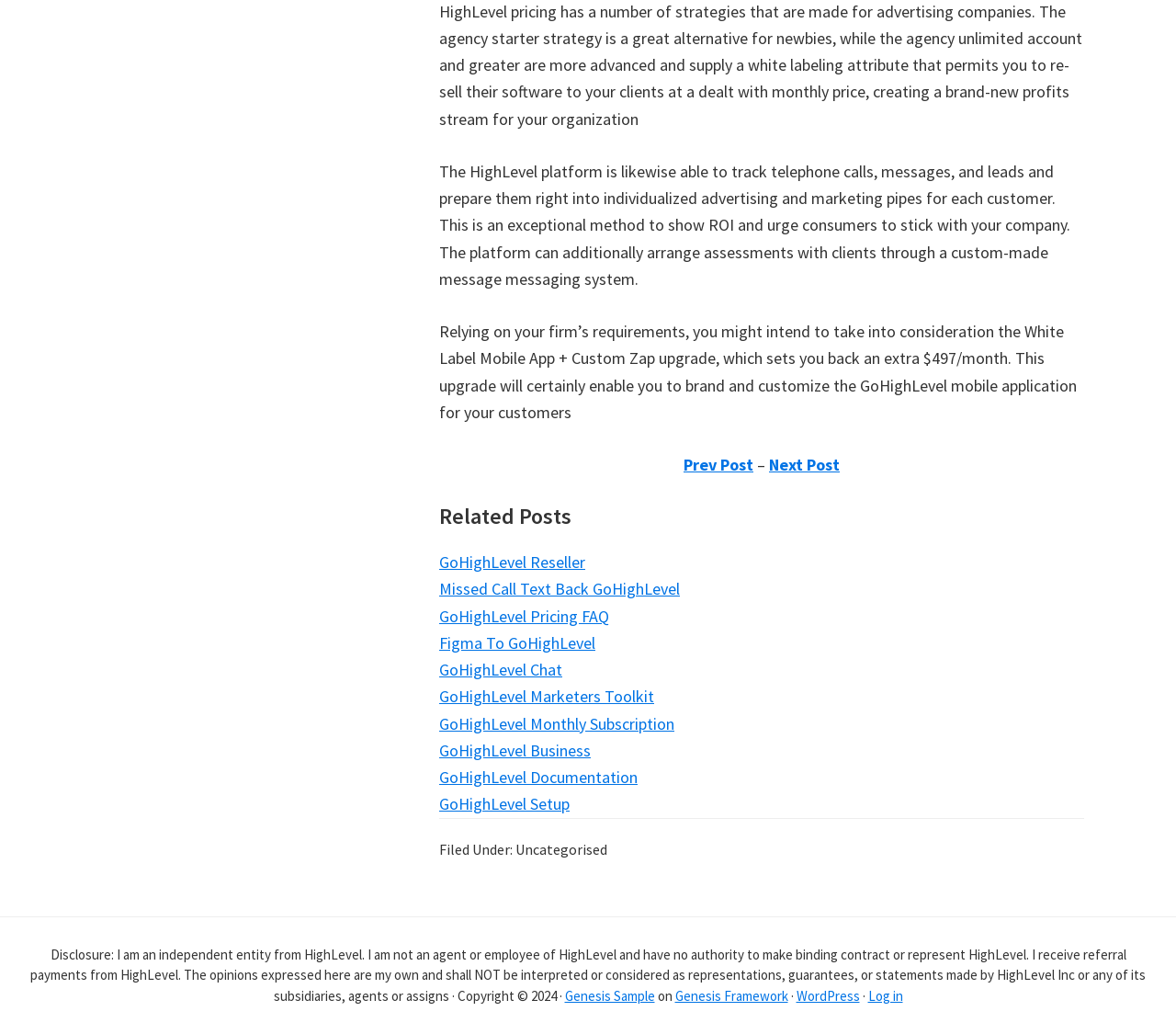Please locate the clickable area by providing the bounding box coordinates to follow this instruction: "Click on 'GoHighLevel Reseller'".

[0.373, 0.533, 0.498, 0.554]